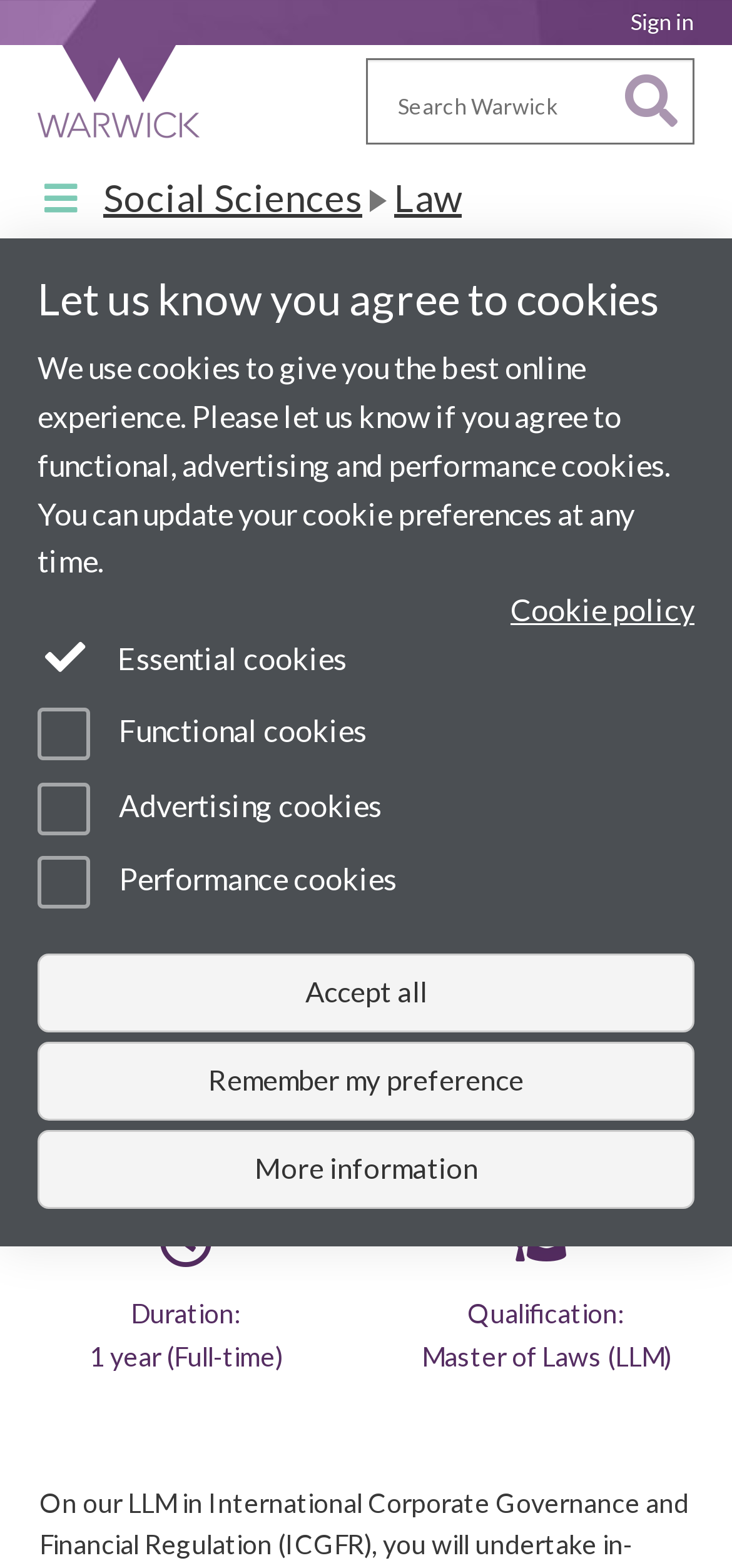What are the entry requirements for the LLM International Corporate Governance and Financial Regulation course?
Please use the visual content to give a single word or phrase answer.

2:i UG degree or equivalent